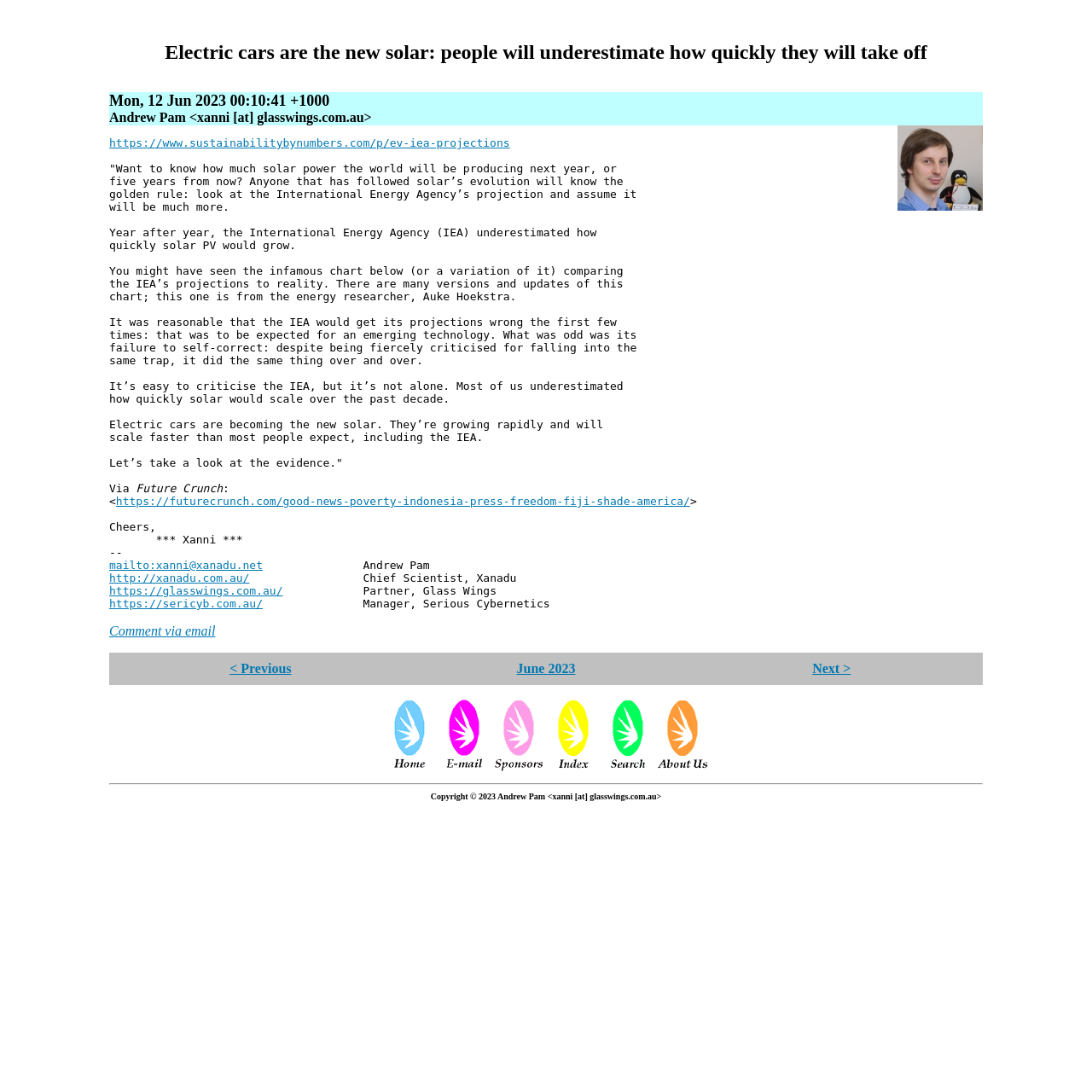Carefully examine the image and provide an in-depth answer to the question: What is the topic of the article?

The topic of the article can be inferred from the text, which discusses the growth of electric cars and compares it to the growth of solar power. The article also mentions the International Energy Agency's projections for electric cars.